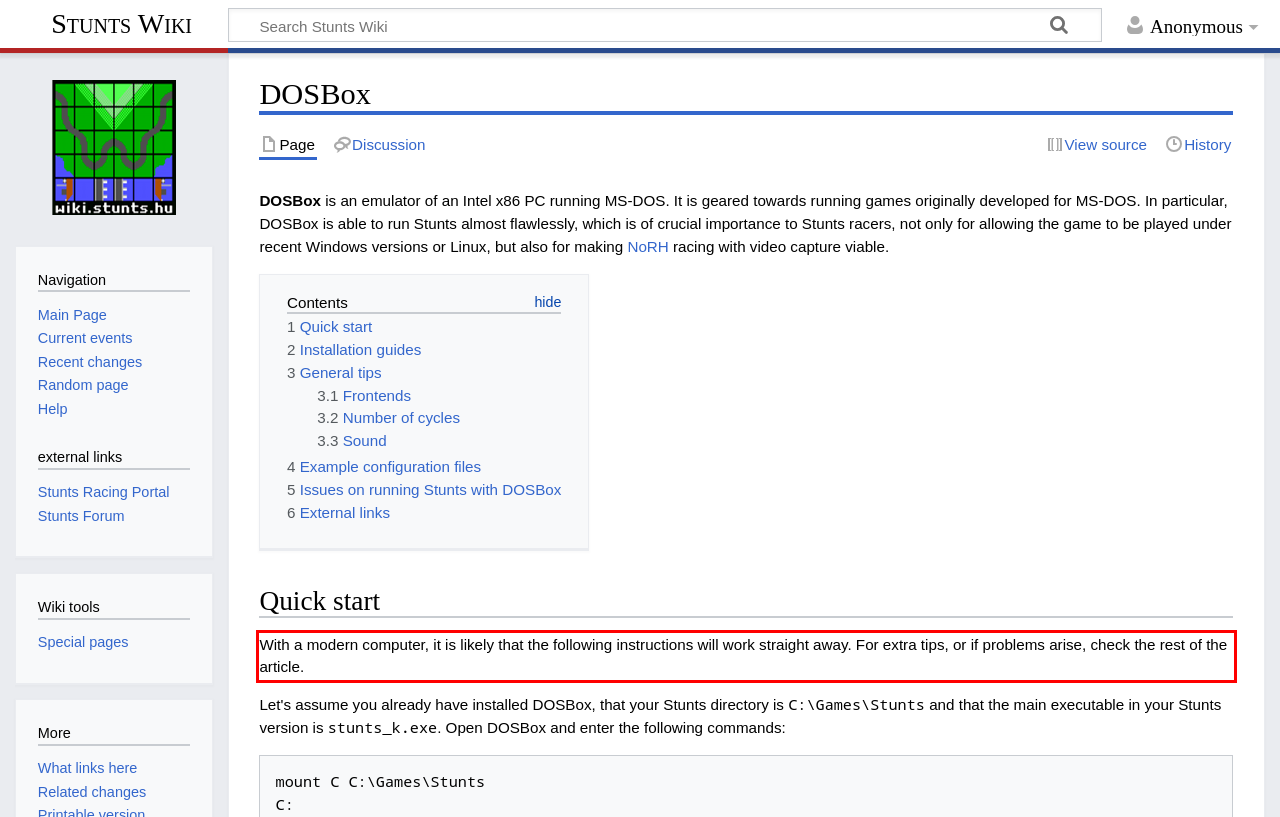Examine the webpage screenshot and use OCR to recognize and output the text within the red bounding box.

With a modern computer, it is likely that the following instructions will work straight away. For extra tips, or if problems arise, check the rest of the article.